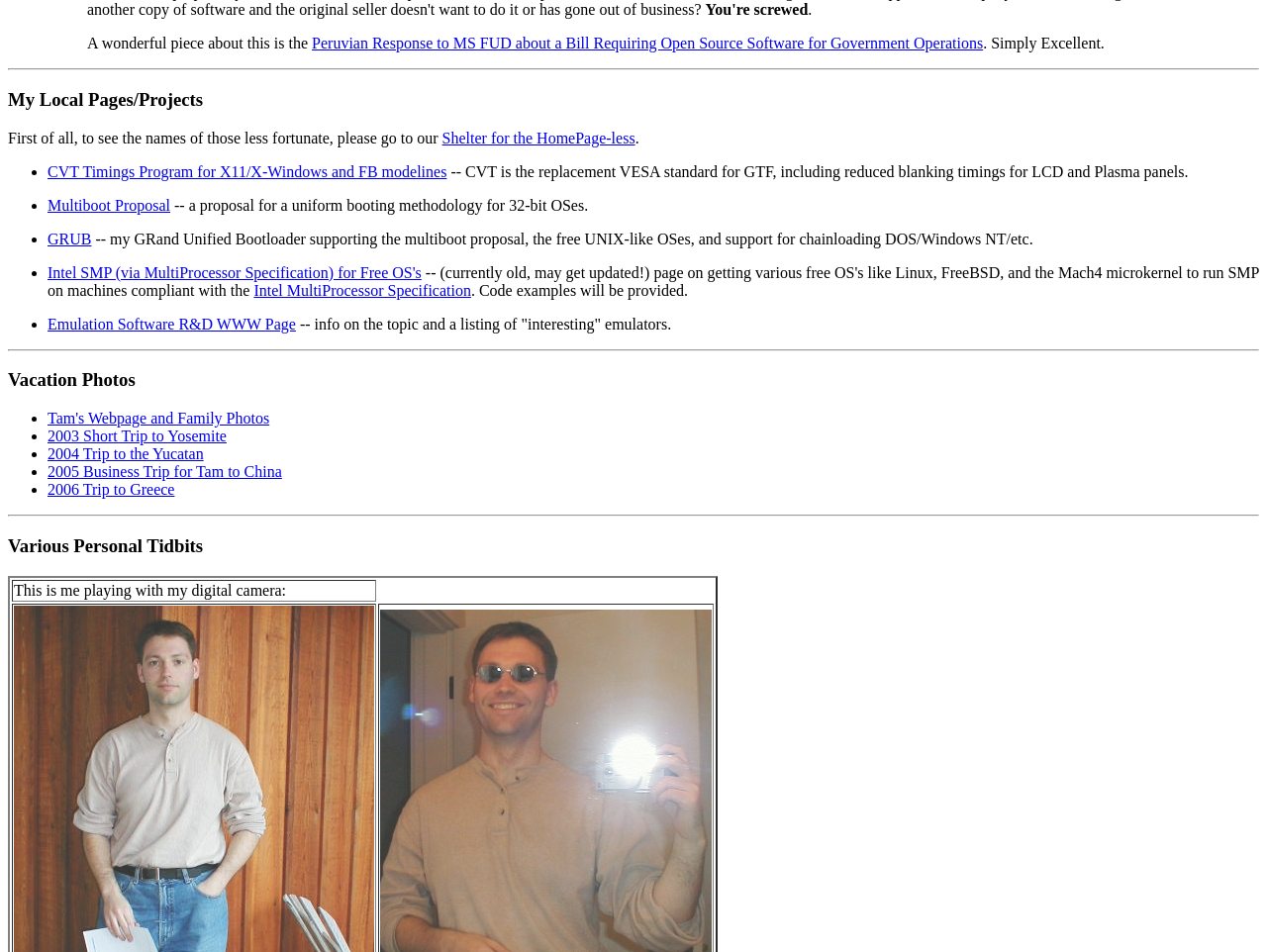Please predict the bounding box coordinates of the element's region where a click is necessary to complete the following instruction: "Visit Shelter for the HomePage-less". The coordinates should be represented by four float numbers between 0 and 1, i.e., [left, top, right, bottom].

[0.349, 0.136, 0.501, 0.154]